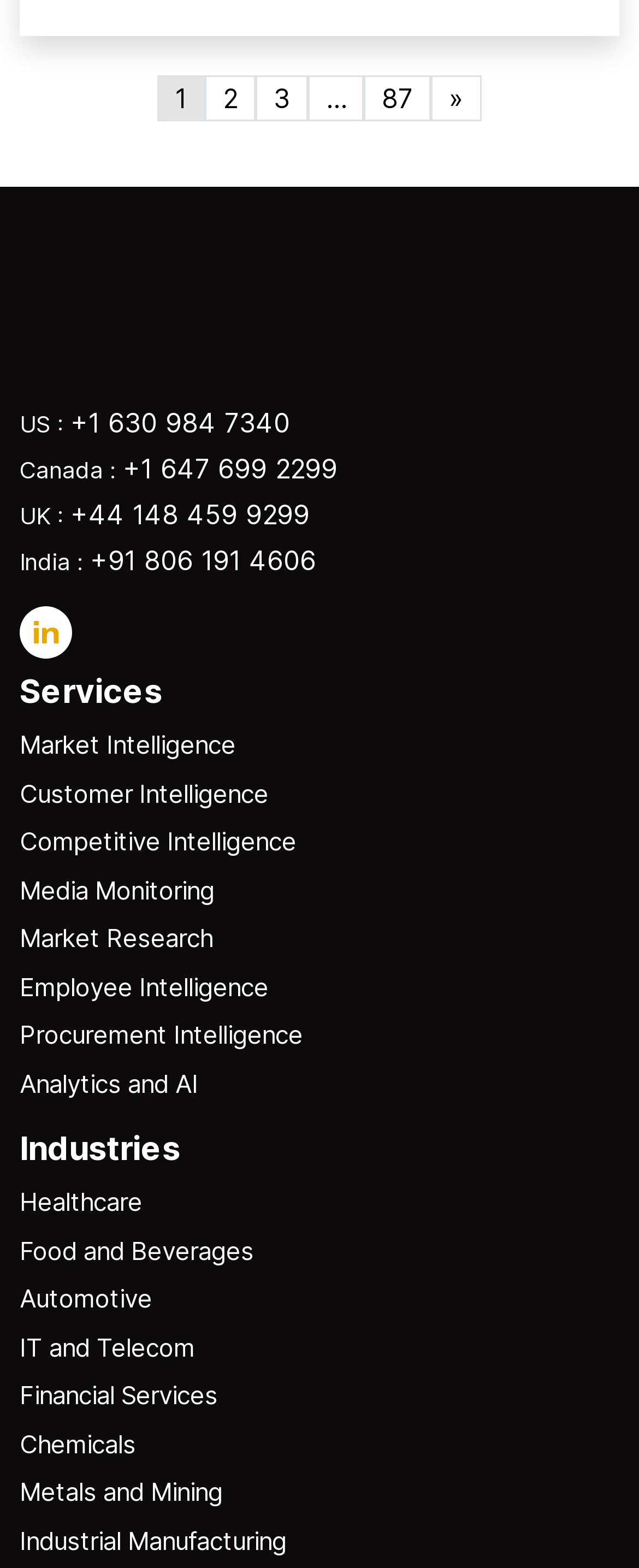Please provide the bounding box coordinates for the element that needs to be clicked to perform the following instruction: "learn about the Healthcare industry". The coordinates should be given as four float numbers between 0 and 1, i.e., [left, top, right, bottom].

[0.031, 0.757, 0.223, 0.776]